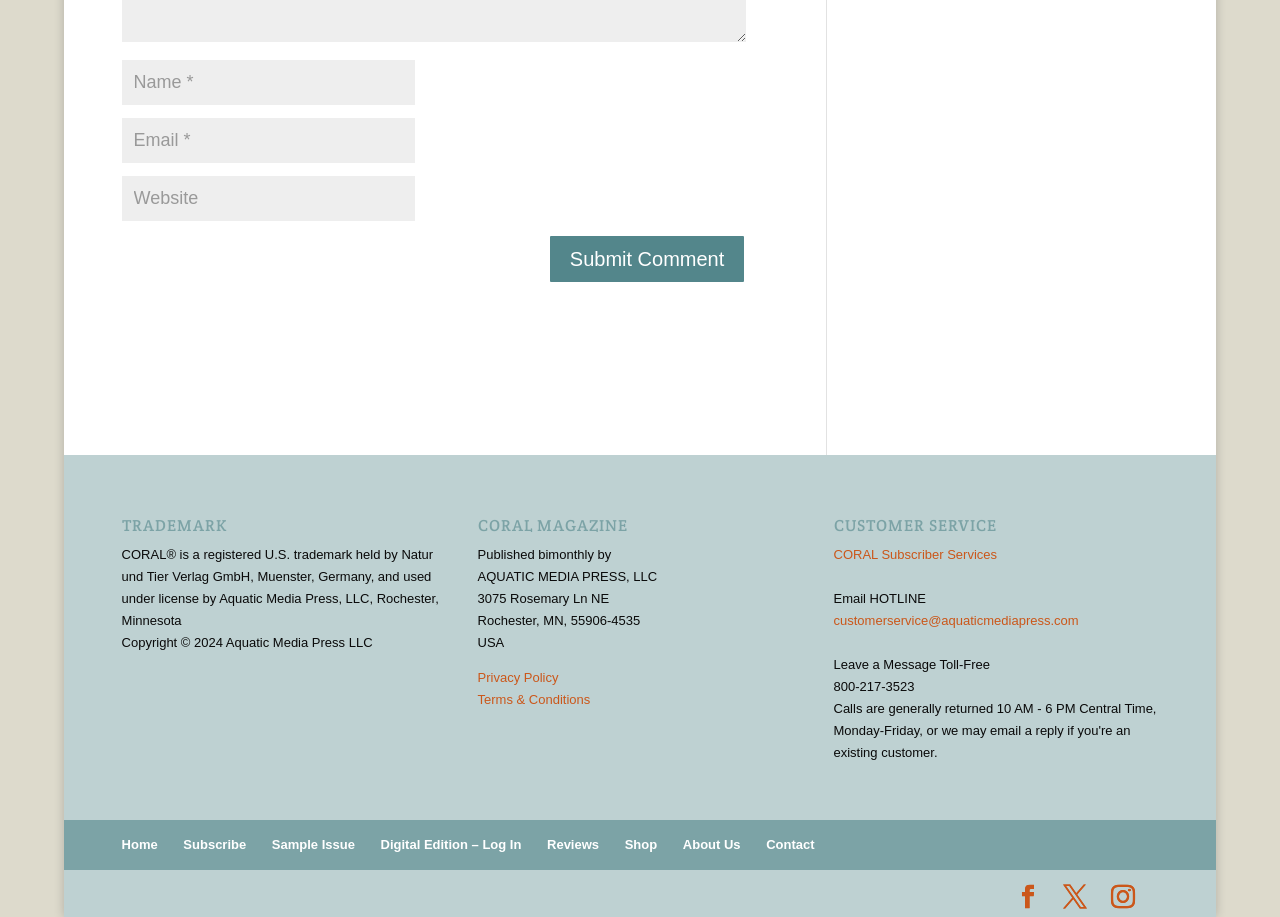Please locate the bounding box coordinates of the element that should be clicked to complete the given instruction: "Visit the privacy policy page".

[0.373, 0.731, 0.436, 0.747]